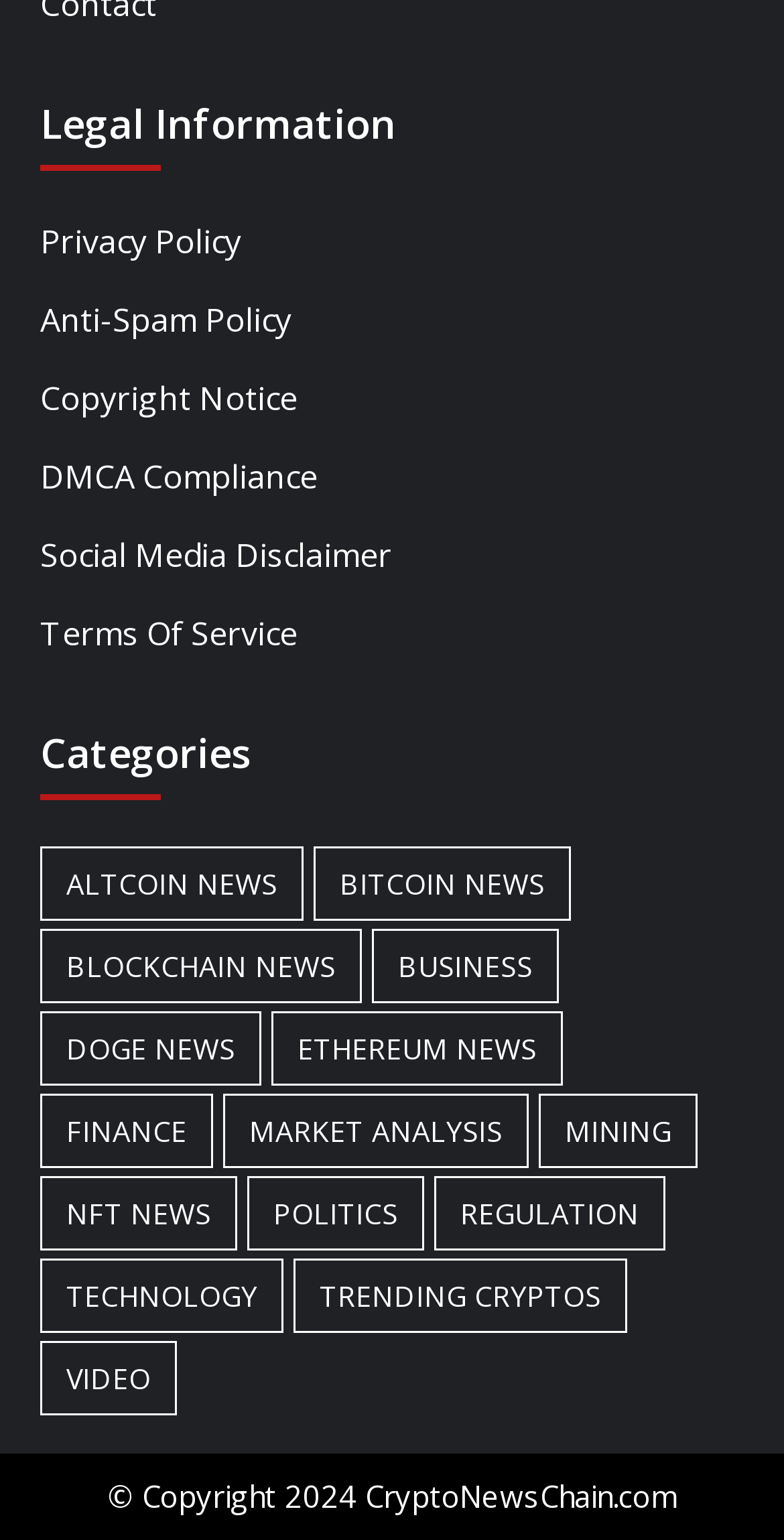What is the copyright year of CryptoNewsChain.com?
Answer the question with a thorough and detailed explanation.

I looked at the static text at the bottom of the page and found the copyright year, which is 2024.